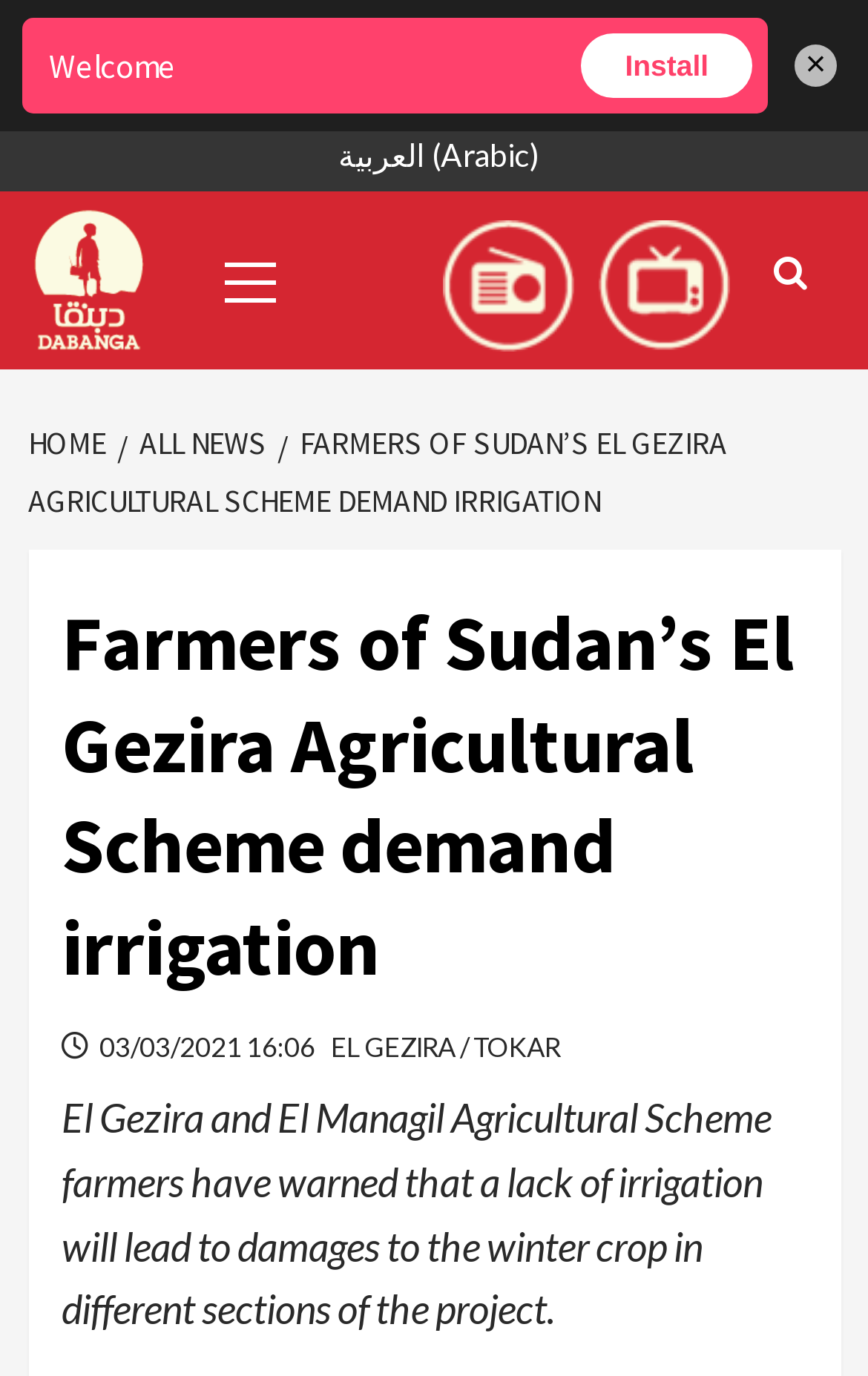Given the element description alt="Dabanga Radio TV Online", specify the bounding box coordinates of the corresponding UI element in the format (top-left x, top-left y, bottom-right x, bottom-right y). All values must be between 0 and 1.

[0.0, 0.139, 0.205, 0.256]